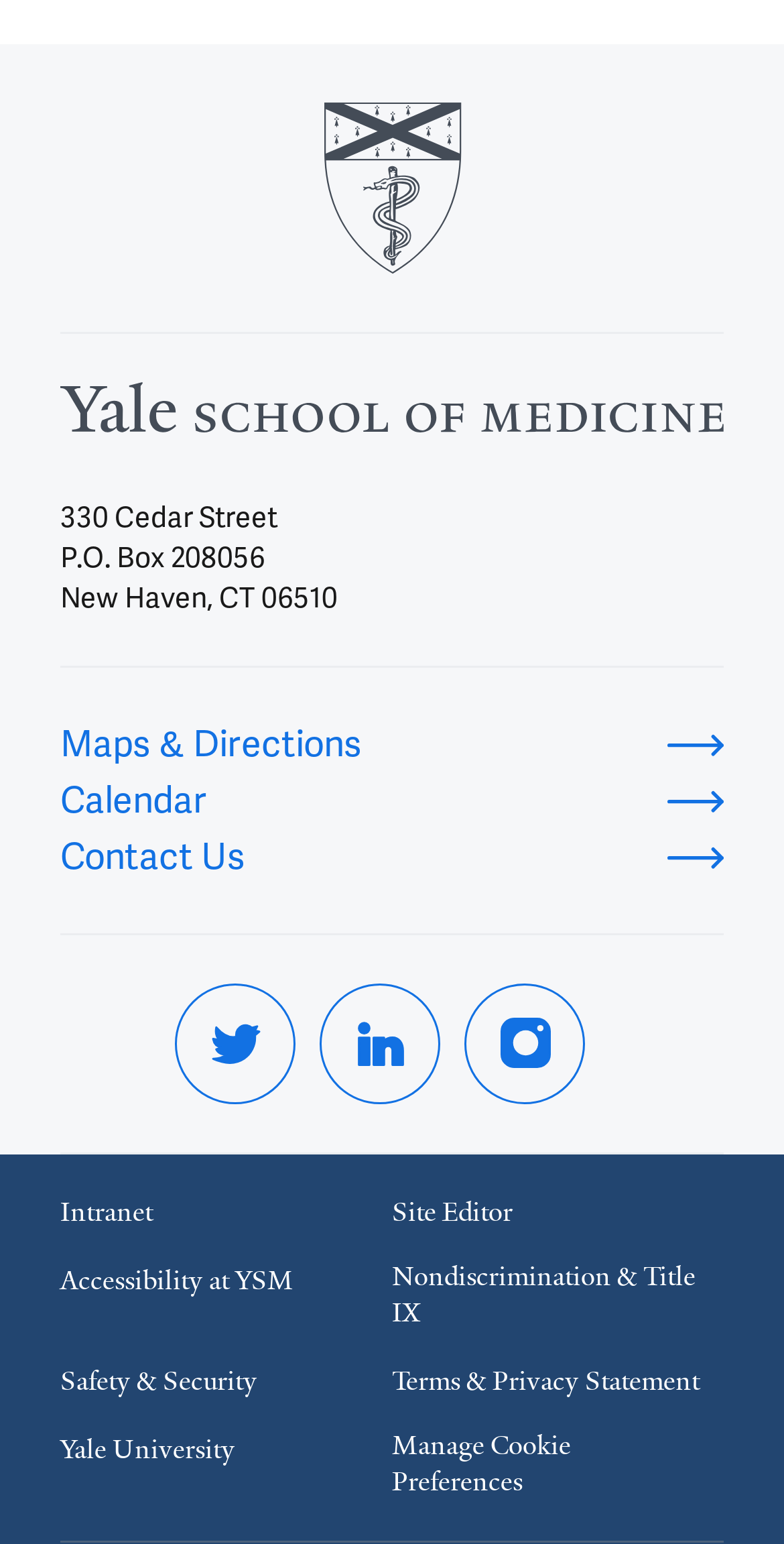Can you find the bounding box coordinates for the UI element given this description: "Safety & Security"? Provide the coordinates as four float numbers between 0 and 1: [left, top, right, bottom].

[0.077, 0.883, 0.328, 0.907]